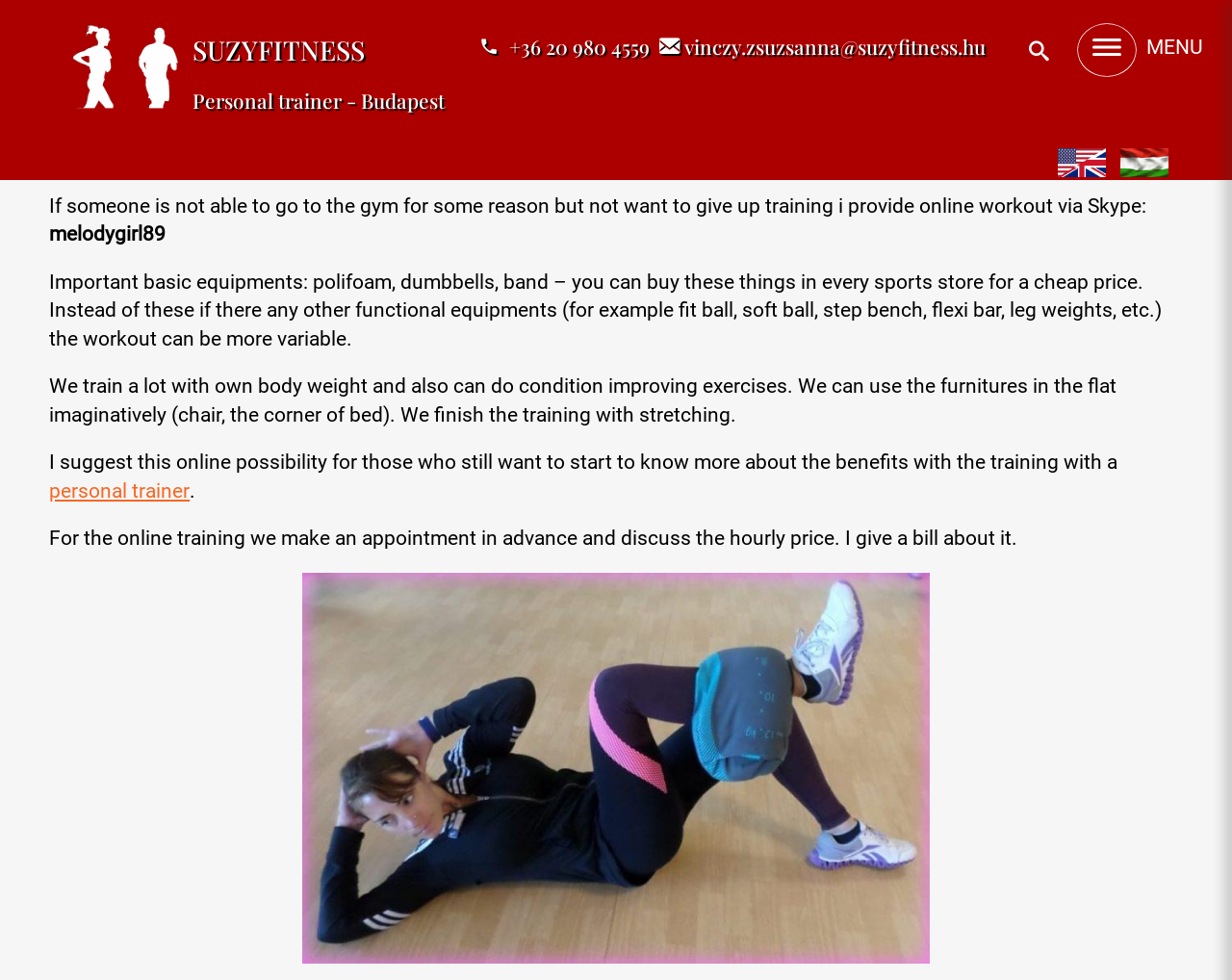Bounding box coordinates should be in the format (top-left x, top-left y, bottom-right x, bottom-right y) and all values should be floating point numbers between 0 and 1. Determine the bounding box coordinate for the UI element described as: personal trainer

[0.04, 0.489, 0.154, 0.512]